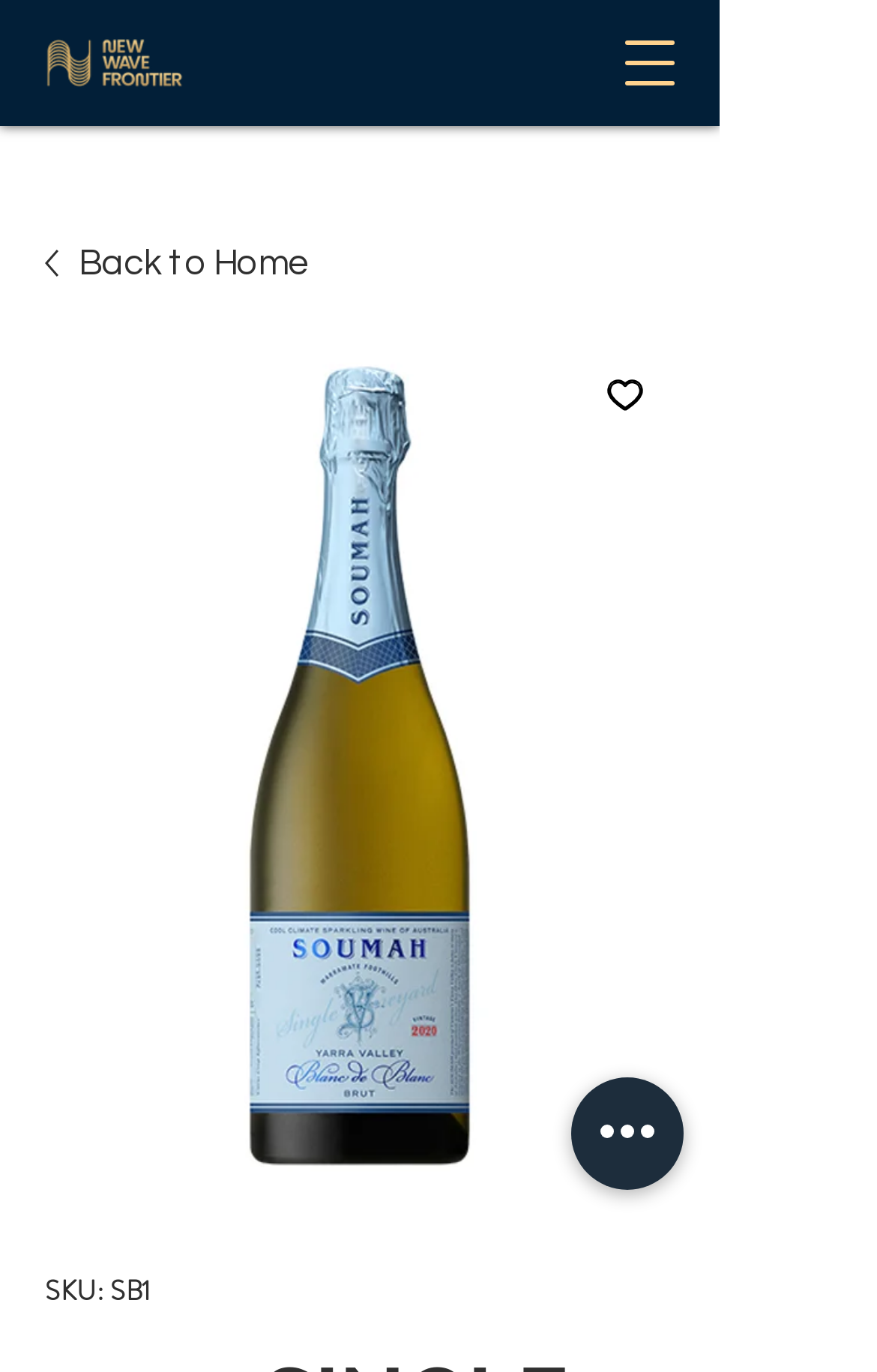Could you please study the image and provide a detailed answer to the question:
What is the SKU of the product?

The static text 'SKU: SB1' is located at [0.051, 0.927, 0.172, 0.956], indicating that the SKU of the product is SB1.